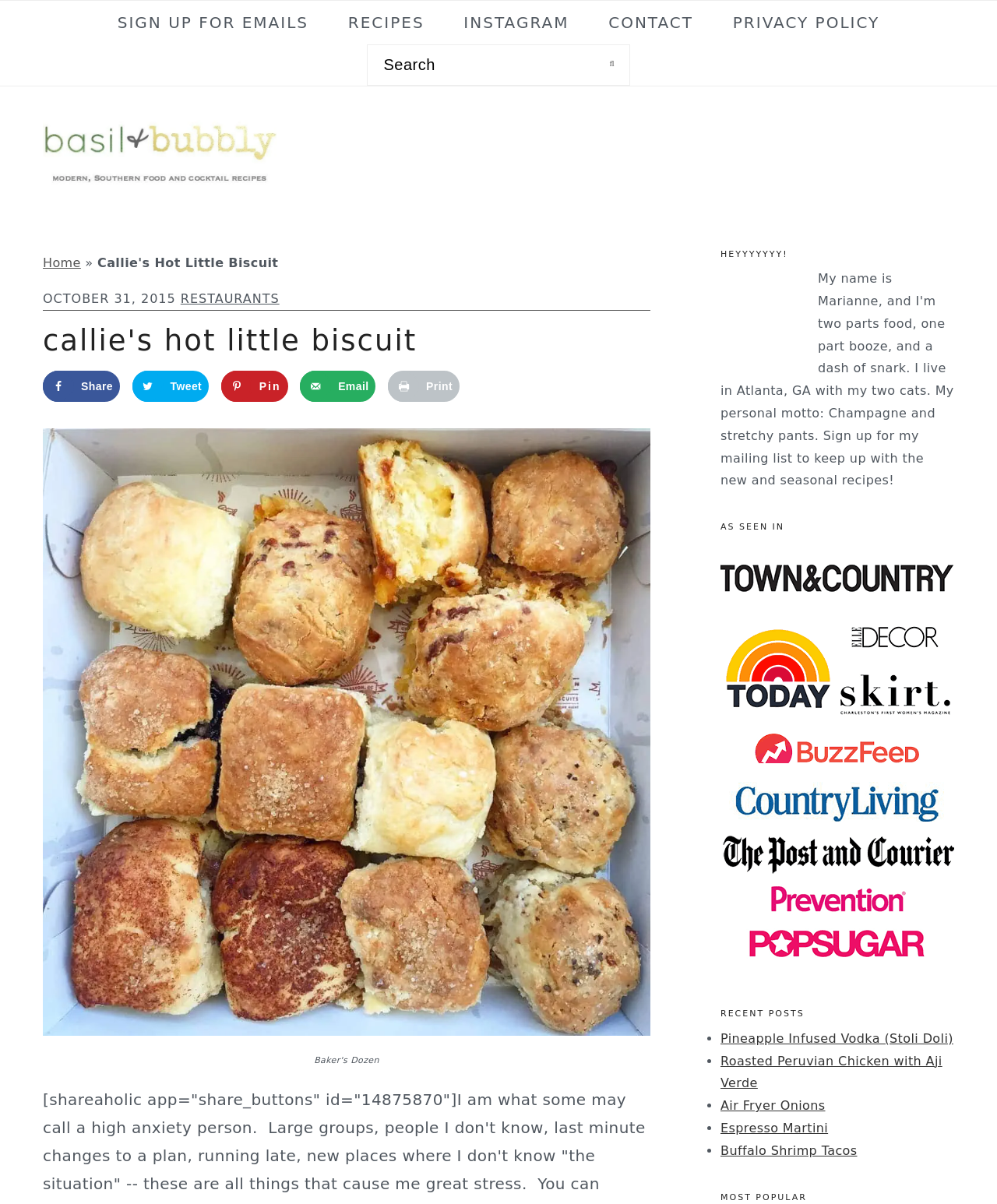Determine the bounding box coordinates of the region to click in order to accomplish the following instruction: "Visit the RECIPES page". Provide the coordinates as four float numbers between 0 and 1, specifically [left, top, right, bottom].

[0.34, 0.008, 0.434, 0.03]